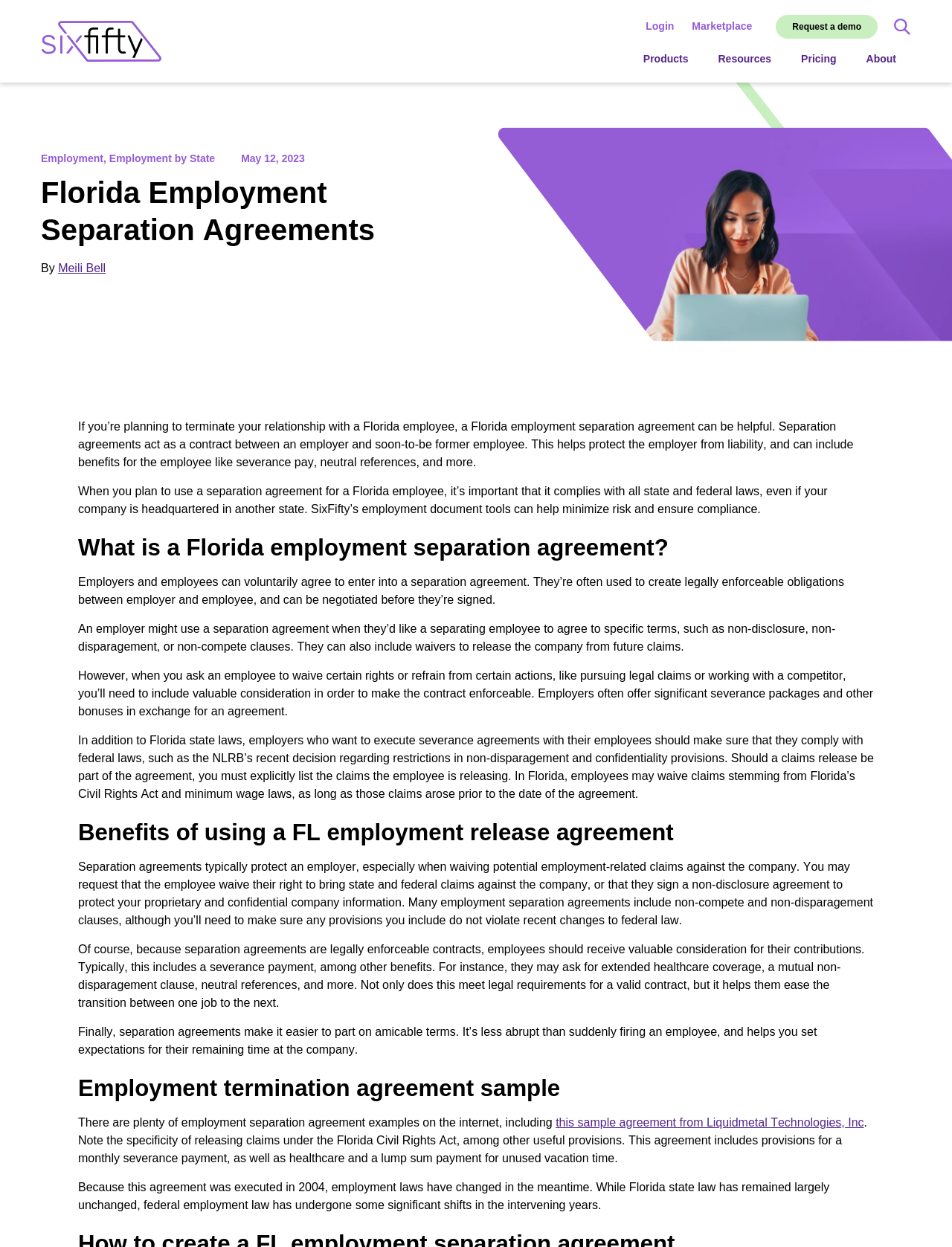Determine the bounding box coordinates of the region that needs to be clicked to achieve the task: "Click on the 'Meili Bell' link".

[0.061, 0.21, 0.111, 0.221]